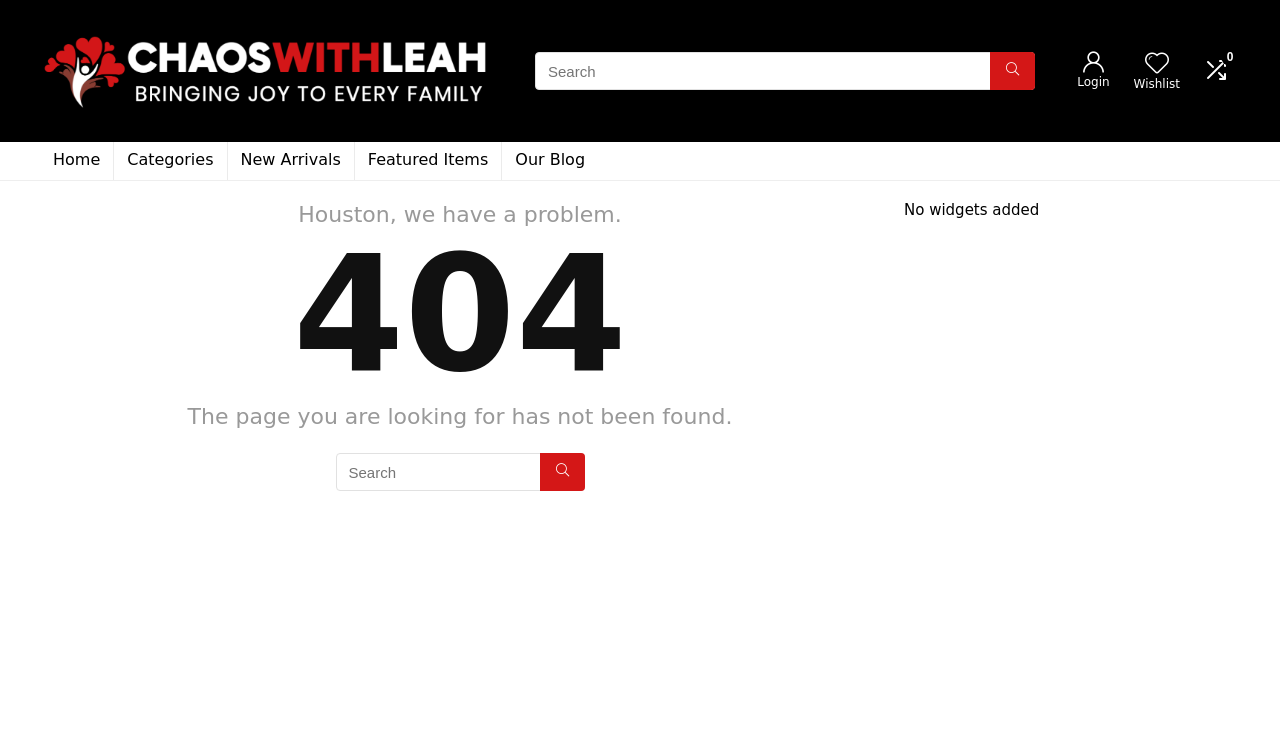Locate the bounding box of the UI element based on this description: "aria-label="Search"". Provide four float numbers between 0 and 1 as [left, top, right, bottom].

[0.421, 0.61, 0.457, 0.661]